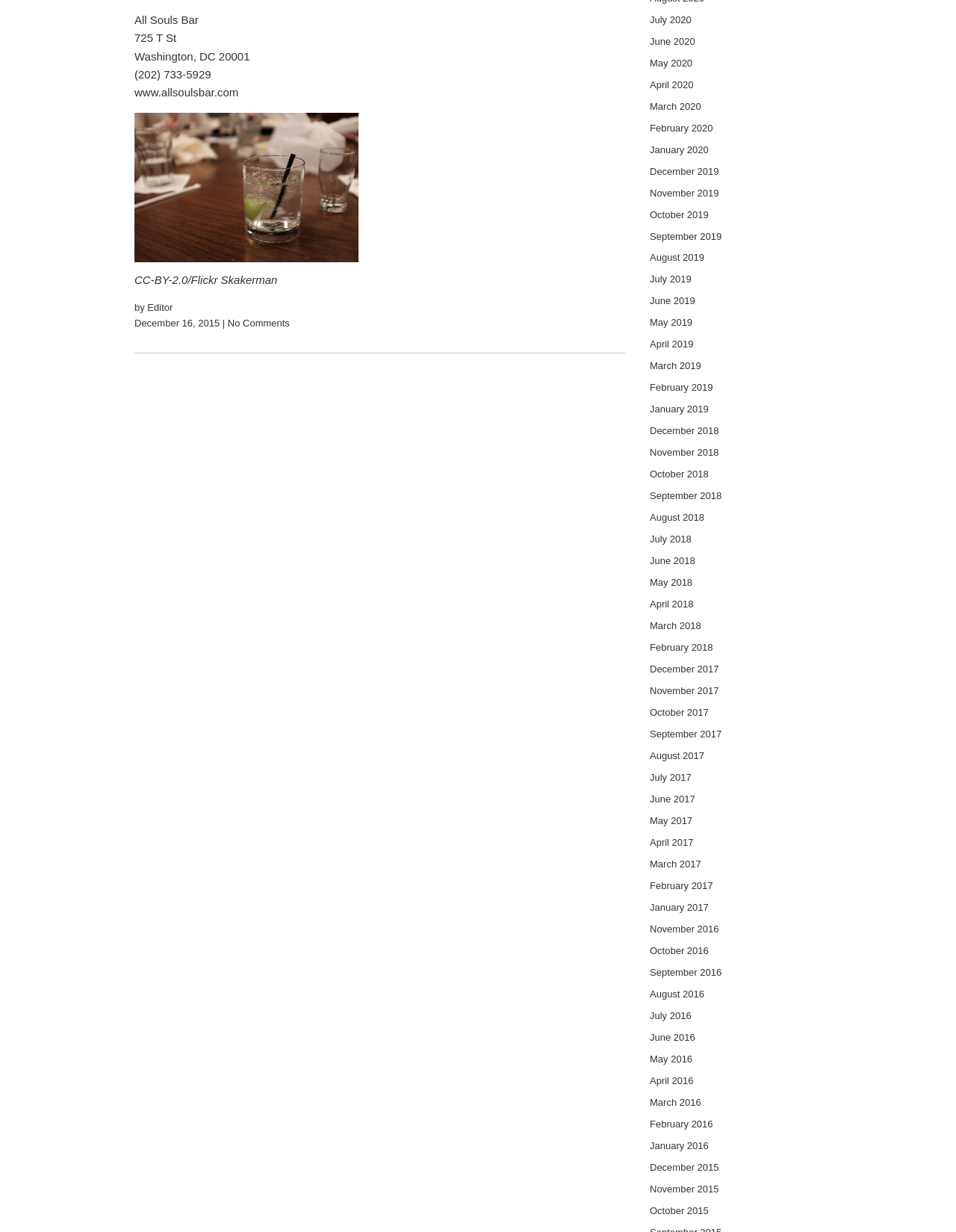Locate the bounding box coordinates of the clickable part needed for the task: "check the December 2015 archives".

[0.68, 0.942, 0.859, 0.954]